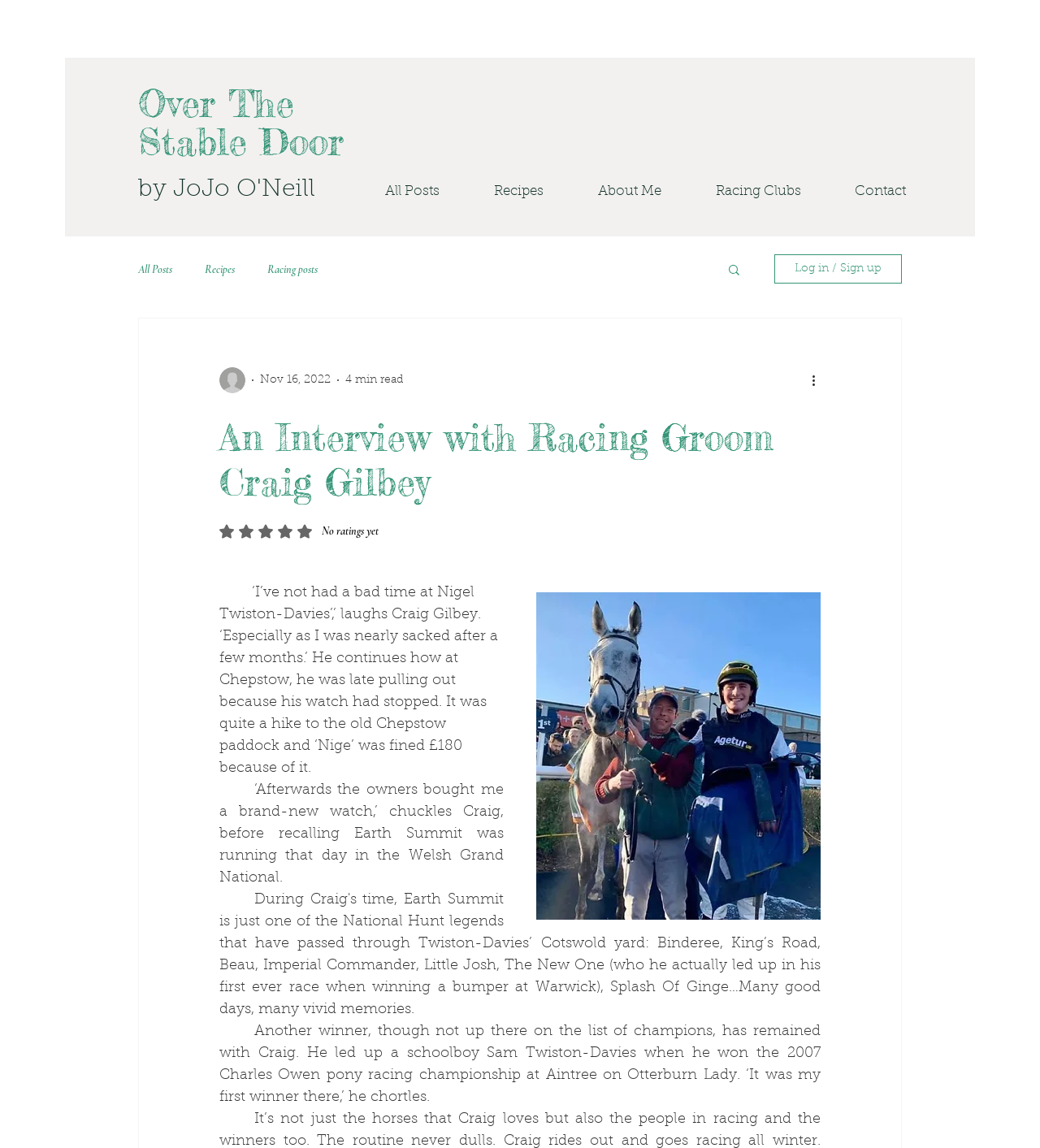Please find the bounding box coordinates of the element that you should click to achieve the following instruction: "Search for something". The coordinates should be presented as four float numbers between 0 and 1: [left, top, right, bottom].

[0.698, 0.229, 0.713, 0.243]